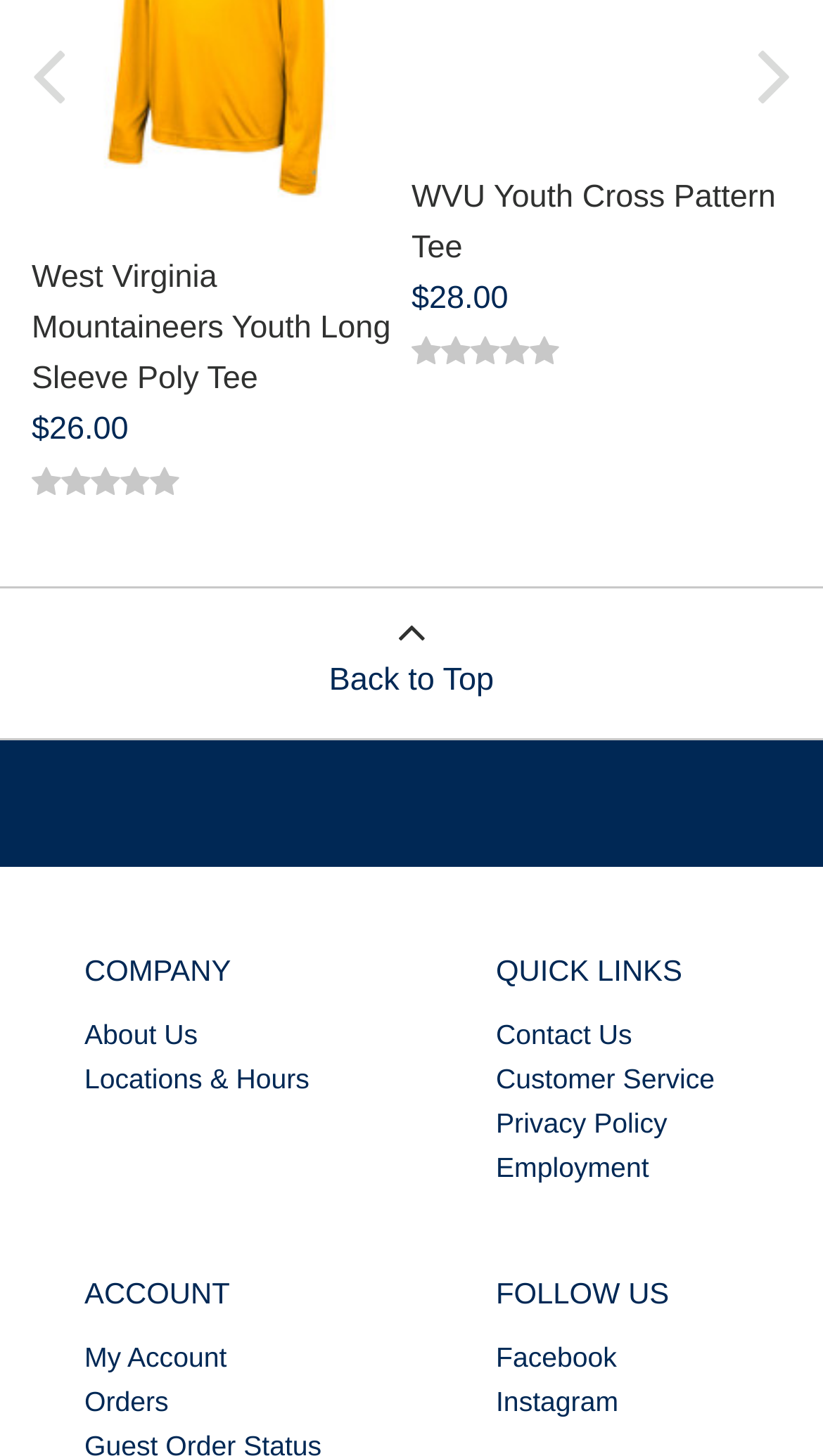Pinpoint the bounding box coordinates of the element to be clicked to execute the instruction: "Go to About Us".

[0.103, 0.7, 0.24, 0.721]